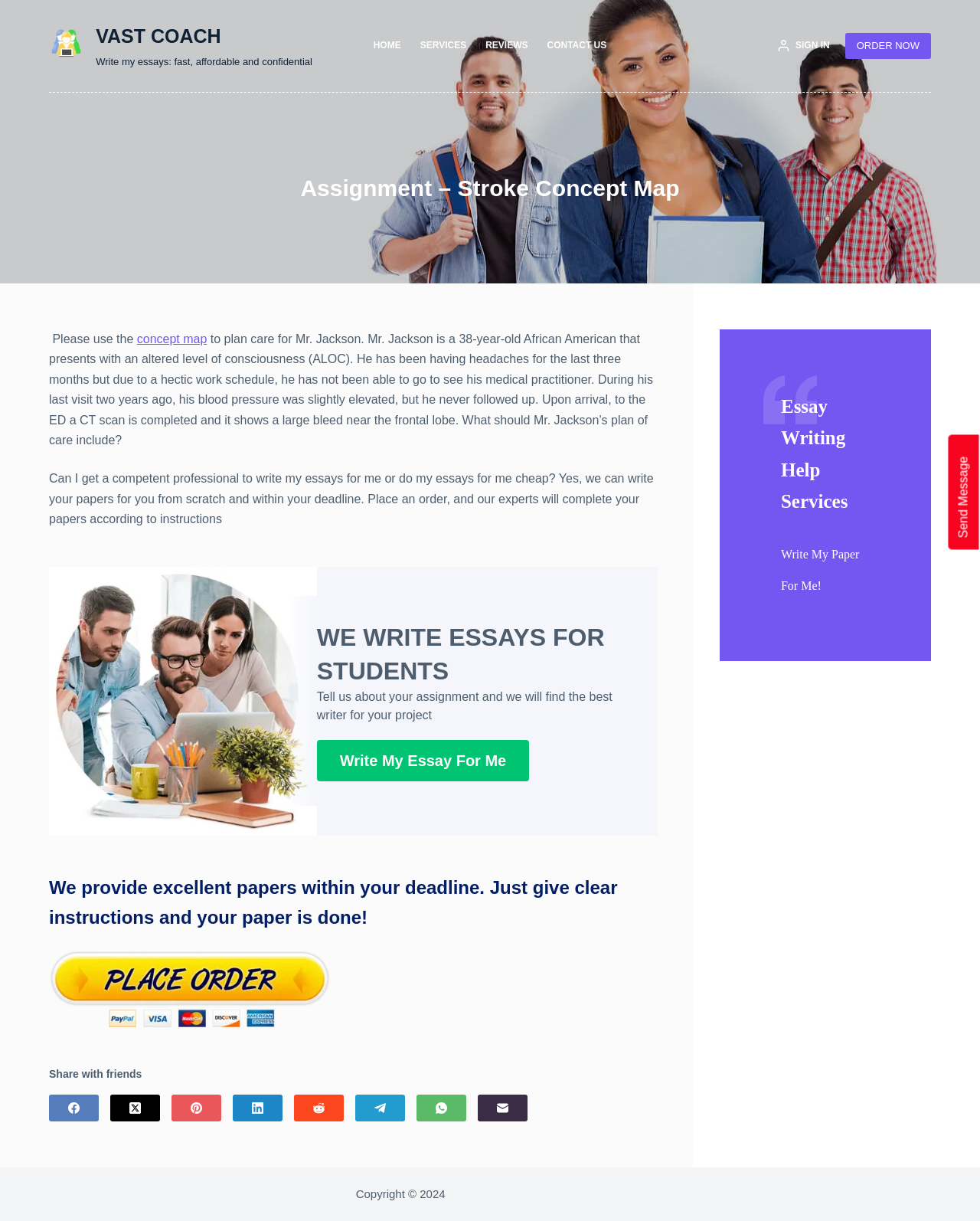Please indicate the bounding box coordinates of the element's region to be clicked to achieve the instruction: "Click the 'Write My Essay For Me' link". Provide the coordinates as four float numbers between 0 and 1, i.e., [left, top, right, bottom].

[0.323, 0.606, 0.54, 0.64]